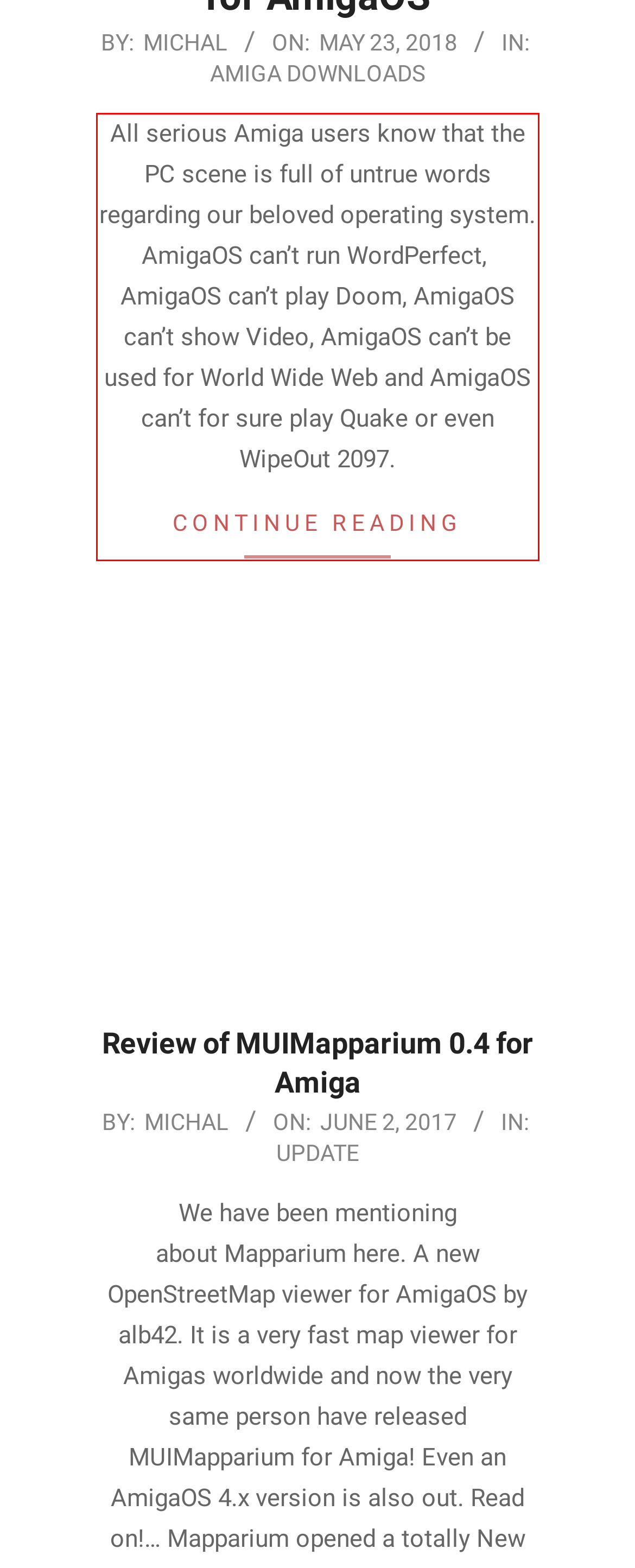Examine the webpage screenshot, find the red bounding box, and extract the text content within this marked area.

All serious Amiga users know that the PC scene is full of untrue words regarding our beloved operating system. AmigaOS can’t run WordPerfect, AmigaOS can’t play Doom, AmigaOS can’t show Video, AmigaOS can’t be used for World Wide Web and AmigaOS can’t for sure play Quake or even WipeOut 2097. CONTINUE READING